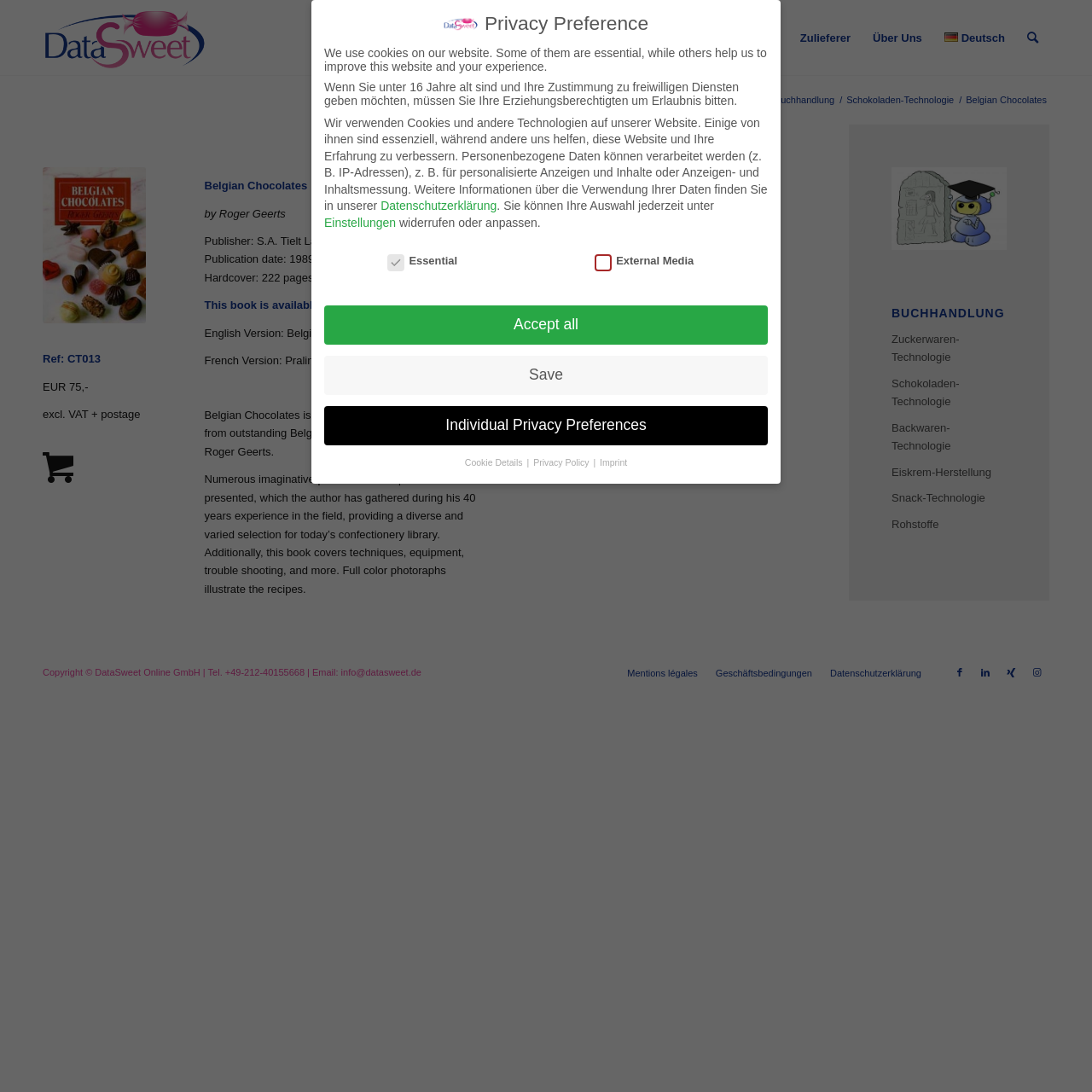Determine the coordinates of the bounding box that should be clicked to complete the instruction: "Click on the 'Buchhandlung' link". The coordinates should be represented by four float numbers between 0 and 1: [left, top, right, bottom].

[0.707, 0.086, 0.767, 0.098]